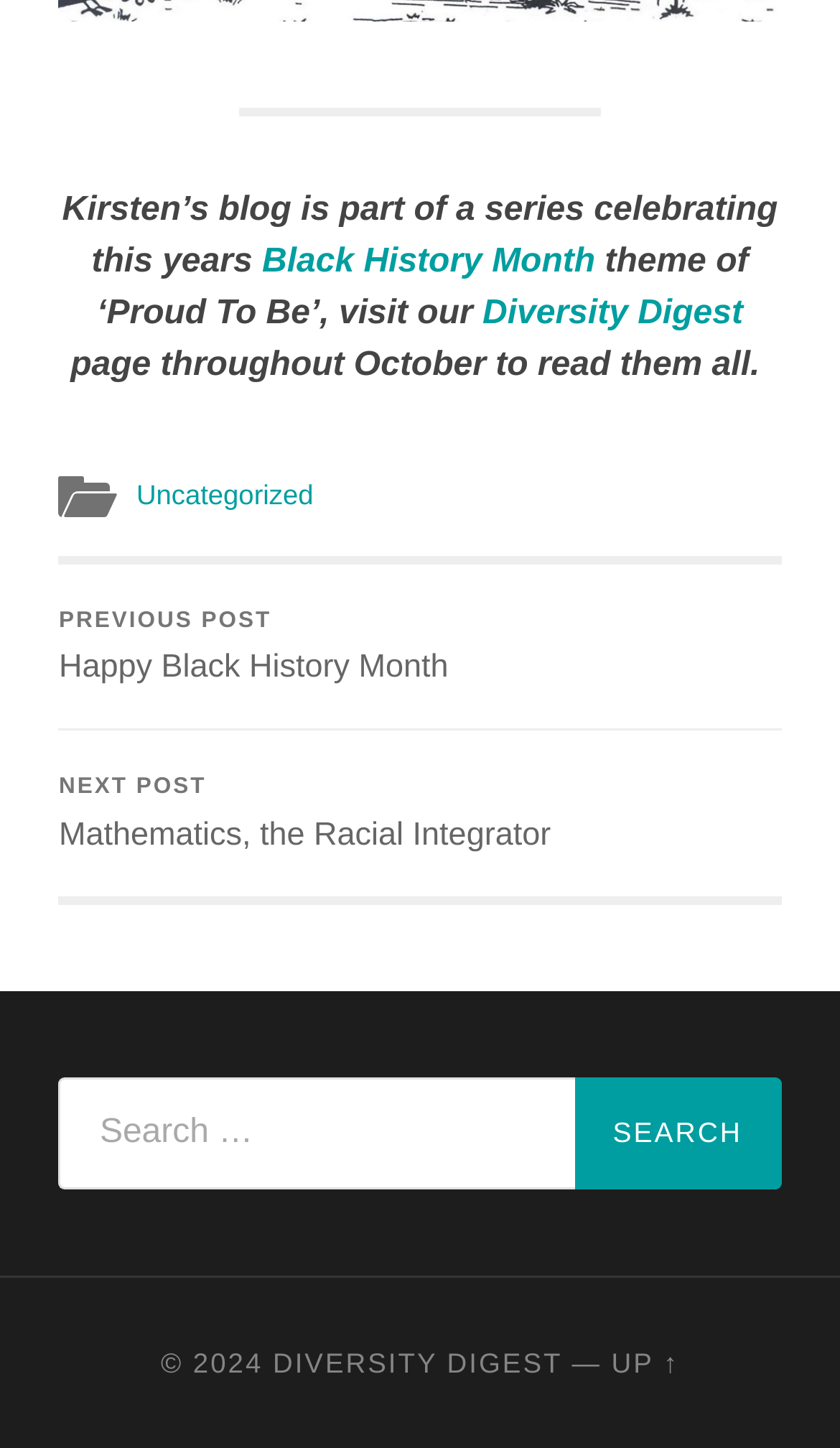What is the name of the blog?
Look at the image and respond with a single word or a short phrase.

Kirsten's blog